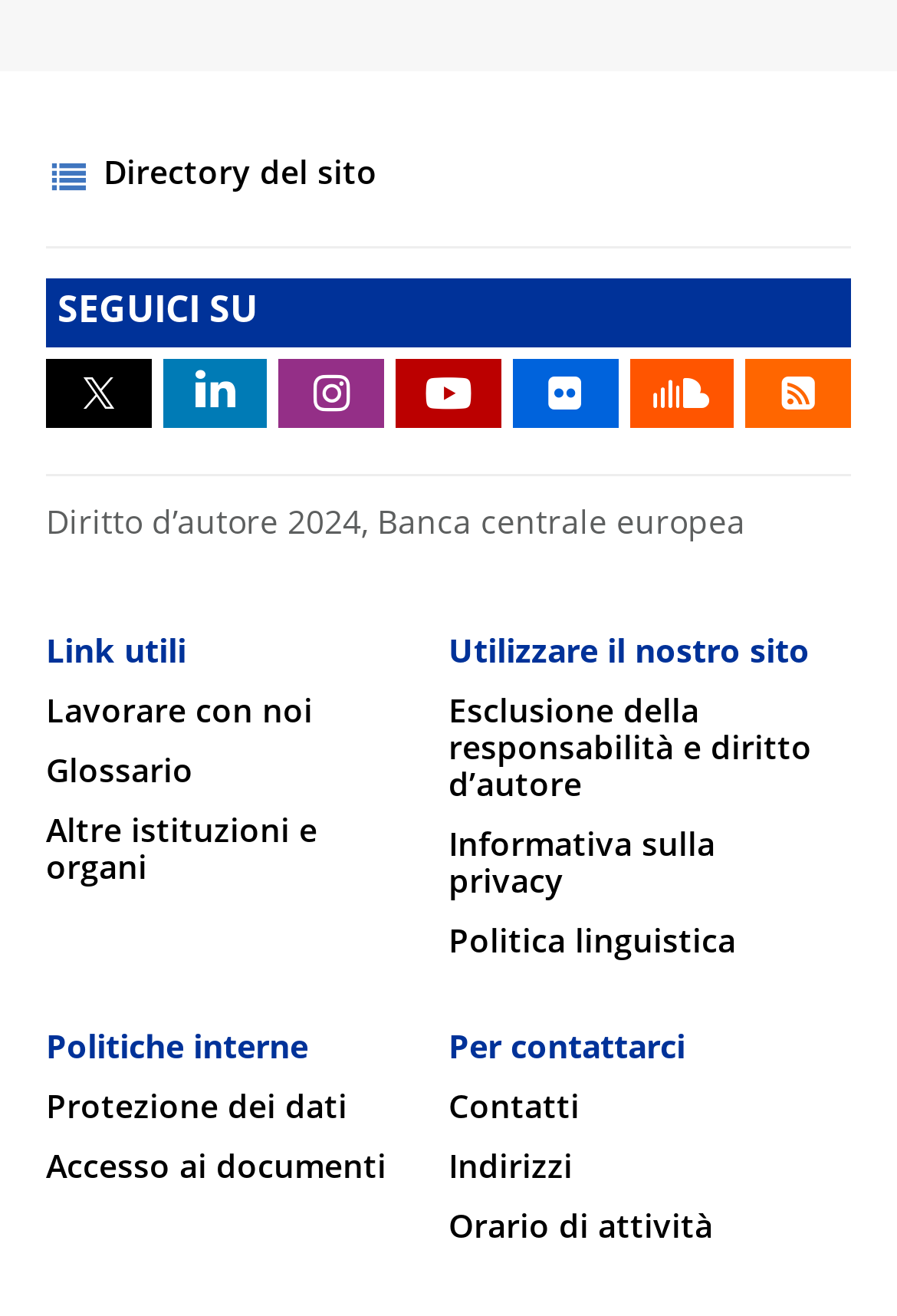Please identify the bounding box coordinates of the clickable element to fulfill the following instruction: "Contact us through Contatti". The coordinates should be four float numbers between 0 and 1, i.e., [left, top, right, bottom].

[0.5, 0.83, 0.646, 0.854]